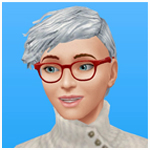What type of clothing is the character wearing?
Carefully analyze the image and provide a thorough answer to the question.

The character is wearing a cozy, high-collared sweater, which contributes to a friendly and approachable appearance and suggests a casual, relaxed atmosphere.